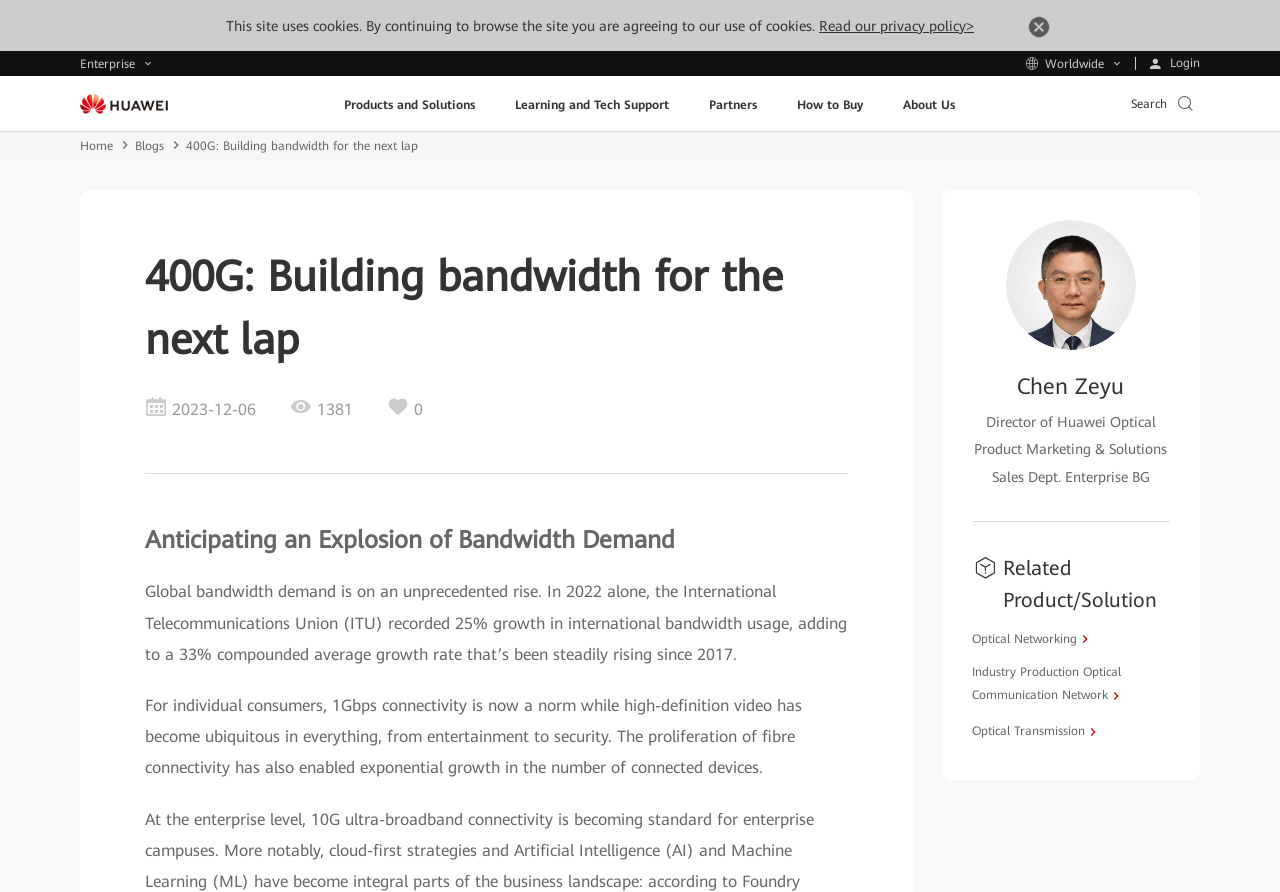From the webpage screenshot, predict the bounding box coordinates (top-left x, top-left y, bottom-right x, bottom-right y) for the UI element described here: Optical Networking

[0.759, 0.702, 0.849, 0.731]